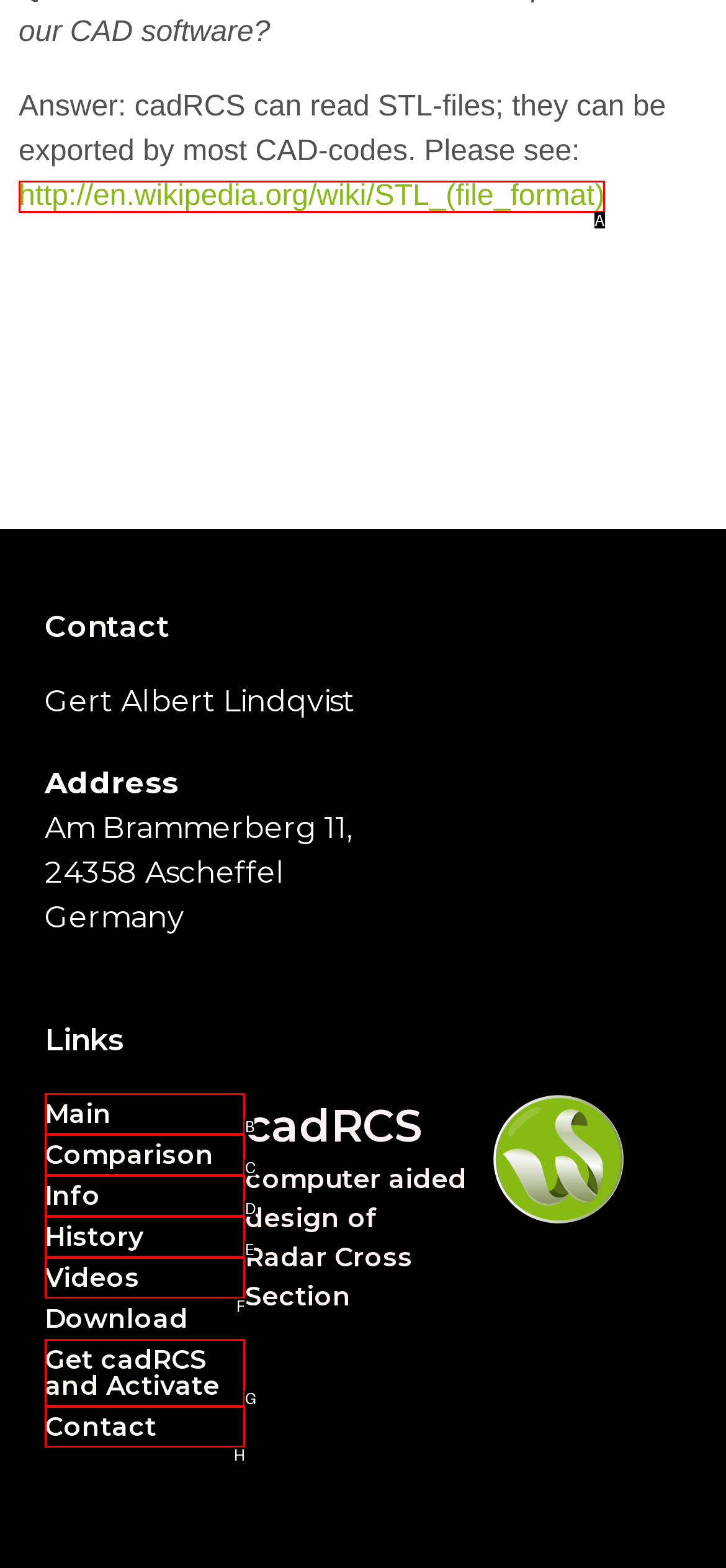From the given options, find the HTML element that fits the description: Info. Reply with the letter of the chosen element.

D